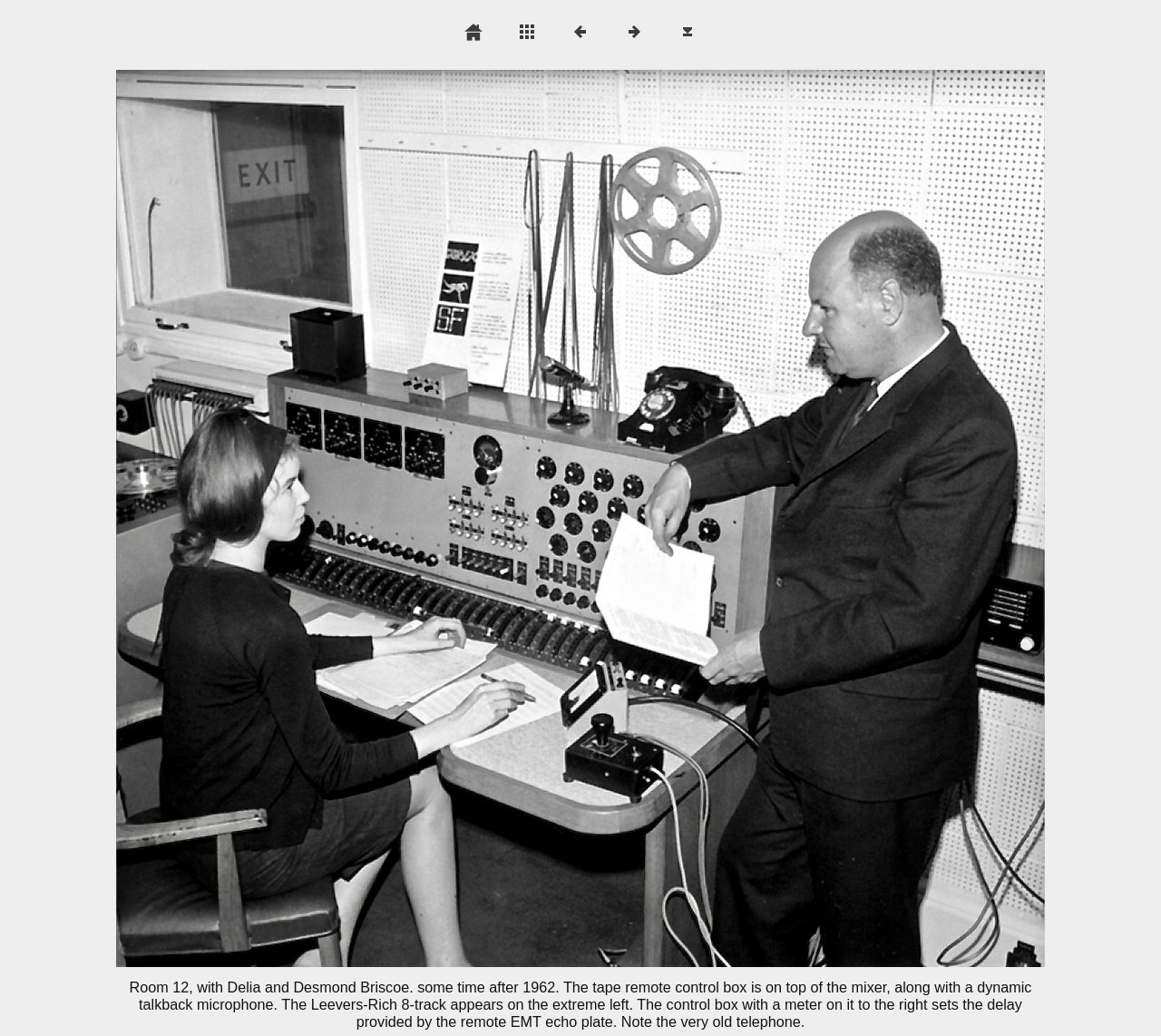Who are the people in the room?
Relying on the image, give a concise answer in one word or a brief phrase.

Delia and Desmond Briscoe